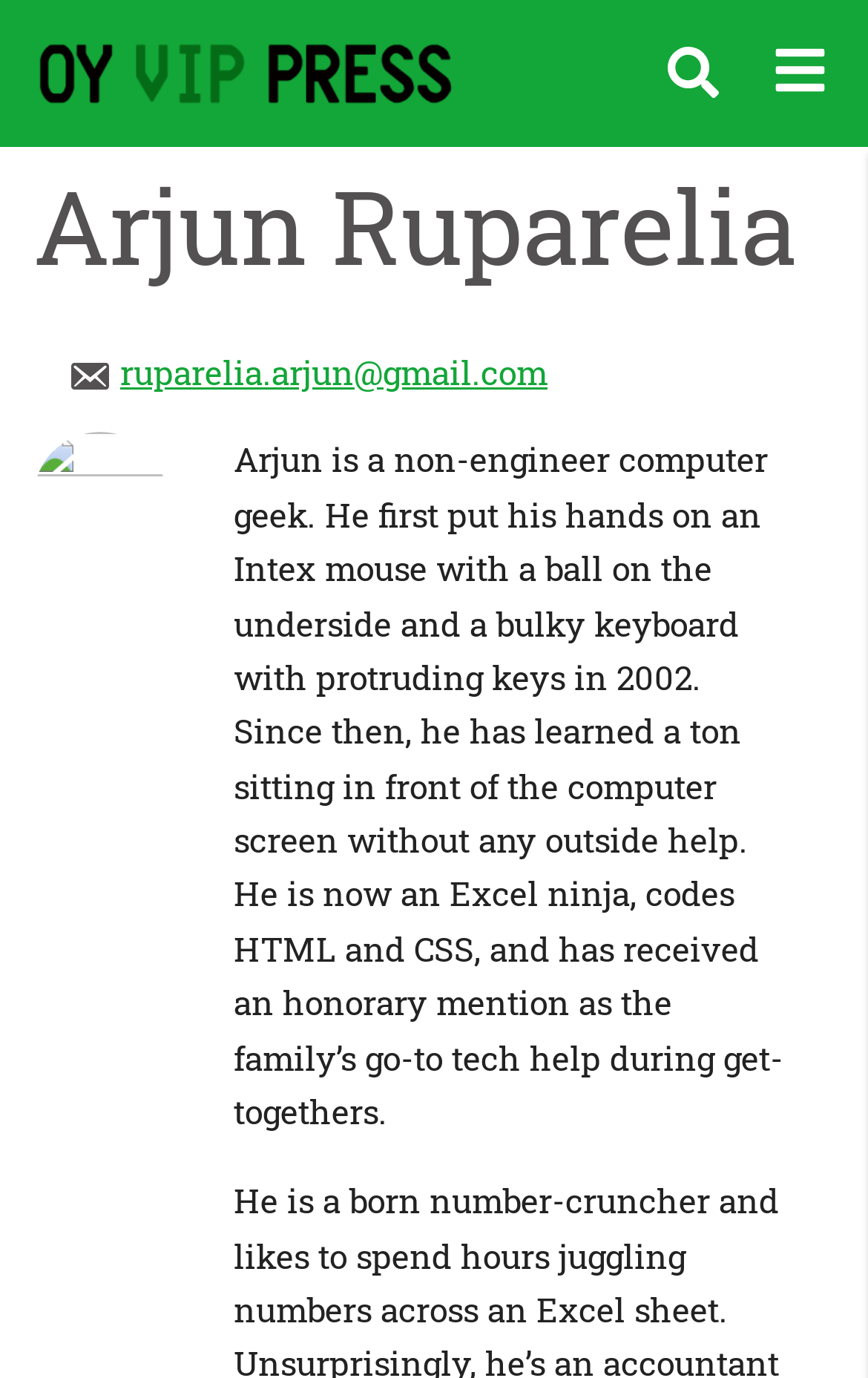What is Arjun's area of expertise?
Based on the screenshot, provide your answer in one word or phrase.

Tech